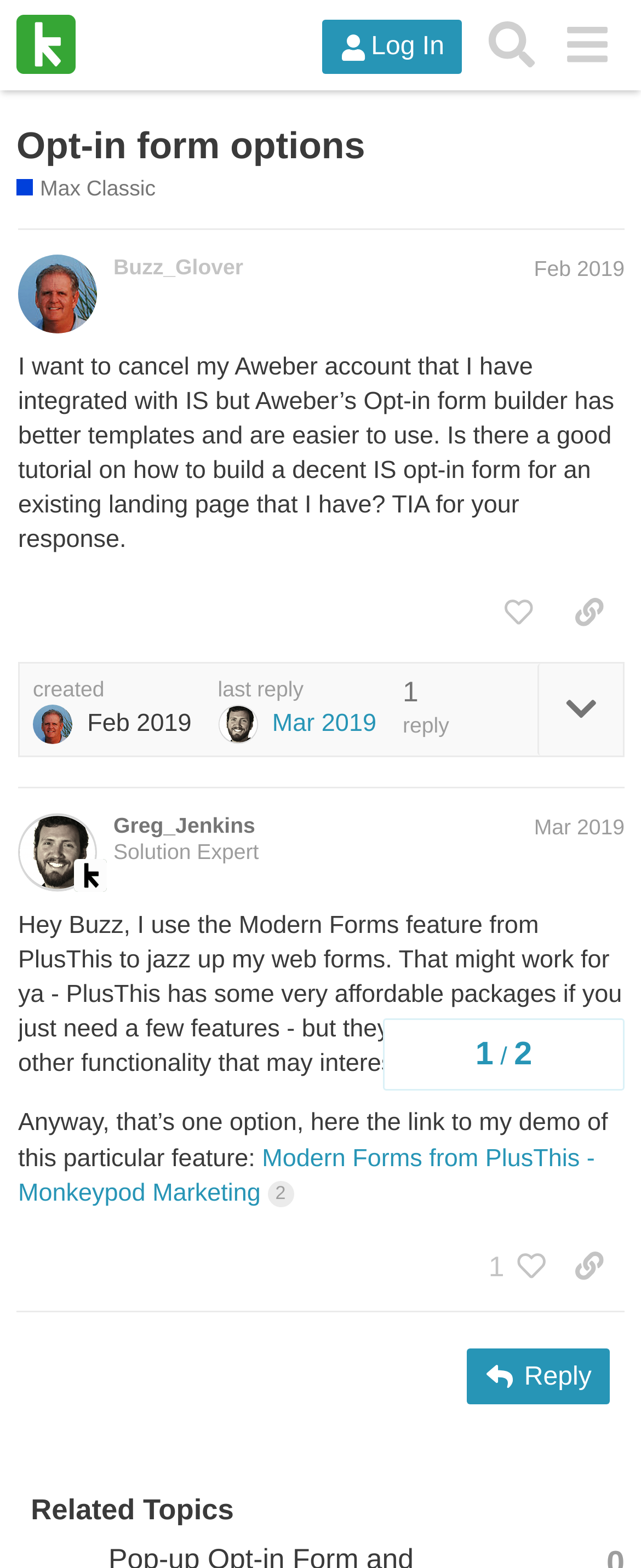Please determine the heading text of this webpage.

Opt-in form options